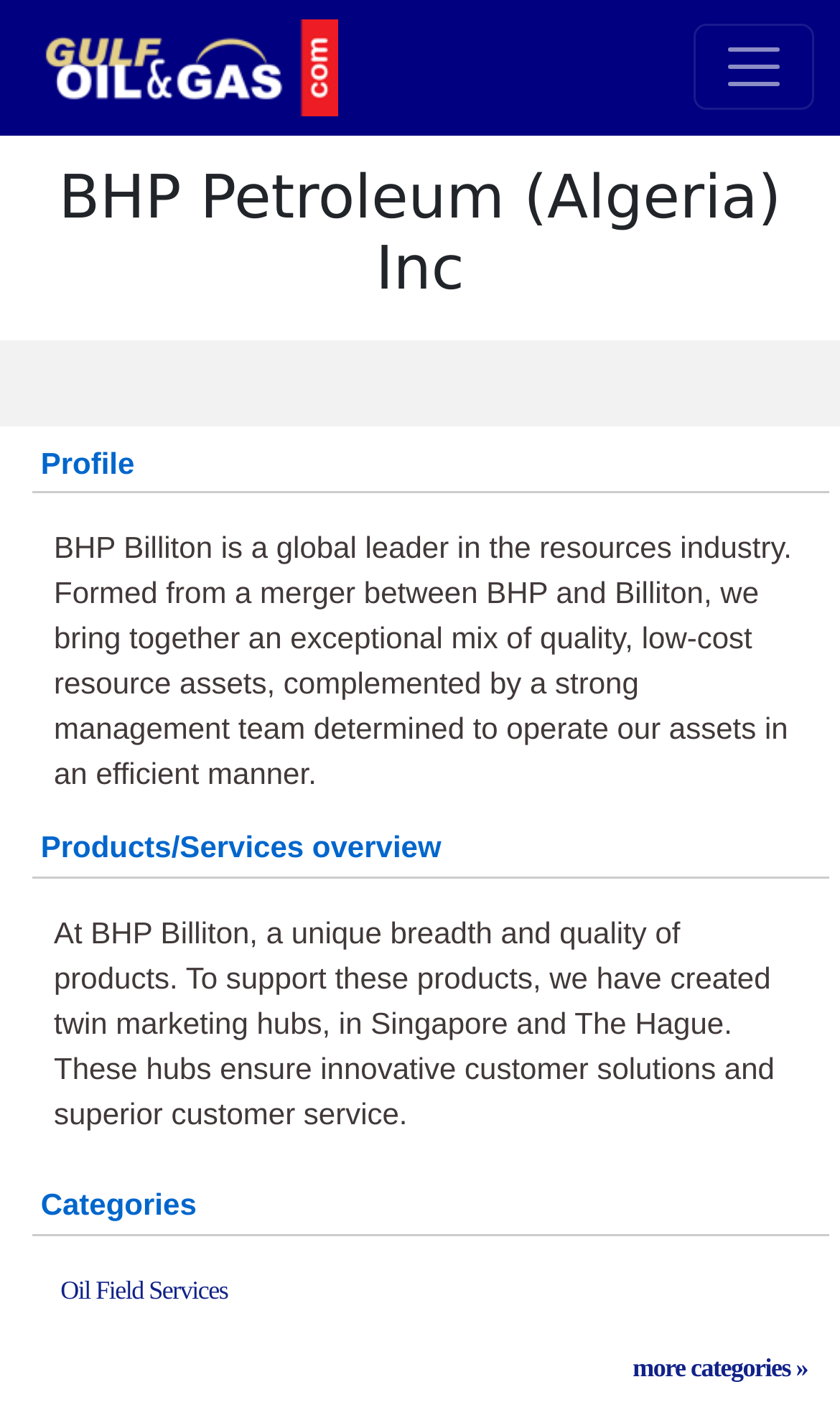Determine the bounding box coordinates for the UI element matching this description: "aria-label="Toggle navigation"".

[0.826, 0.017, 0.969, 0.078]